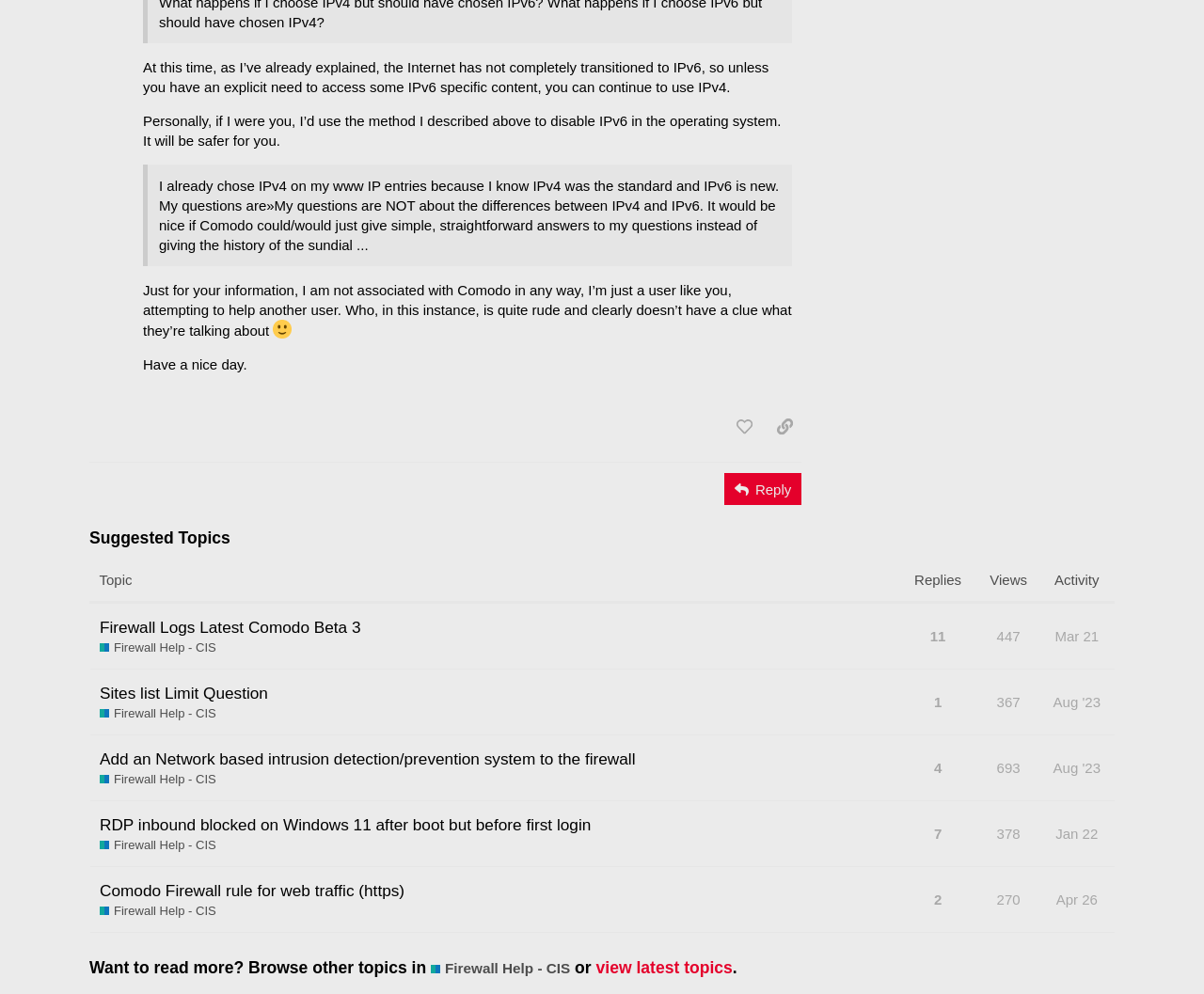Show me the bounding box coordinates of the clickable region to achieve the task as per the instruction: "reply to this topic".

[0.602, 0.476, 0.666, 0.508]